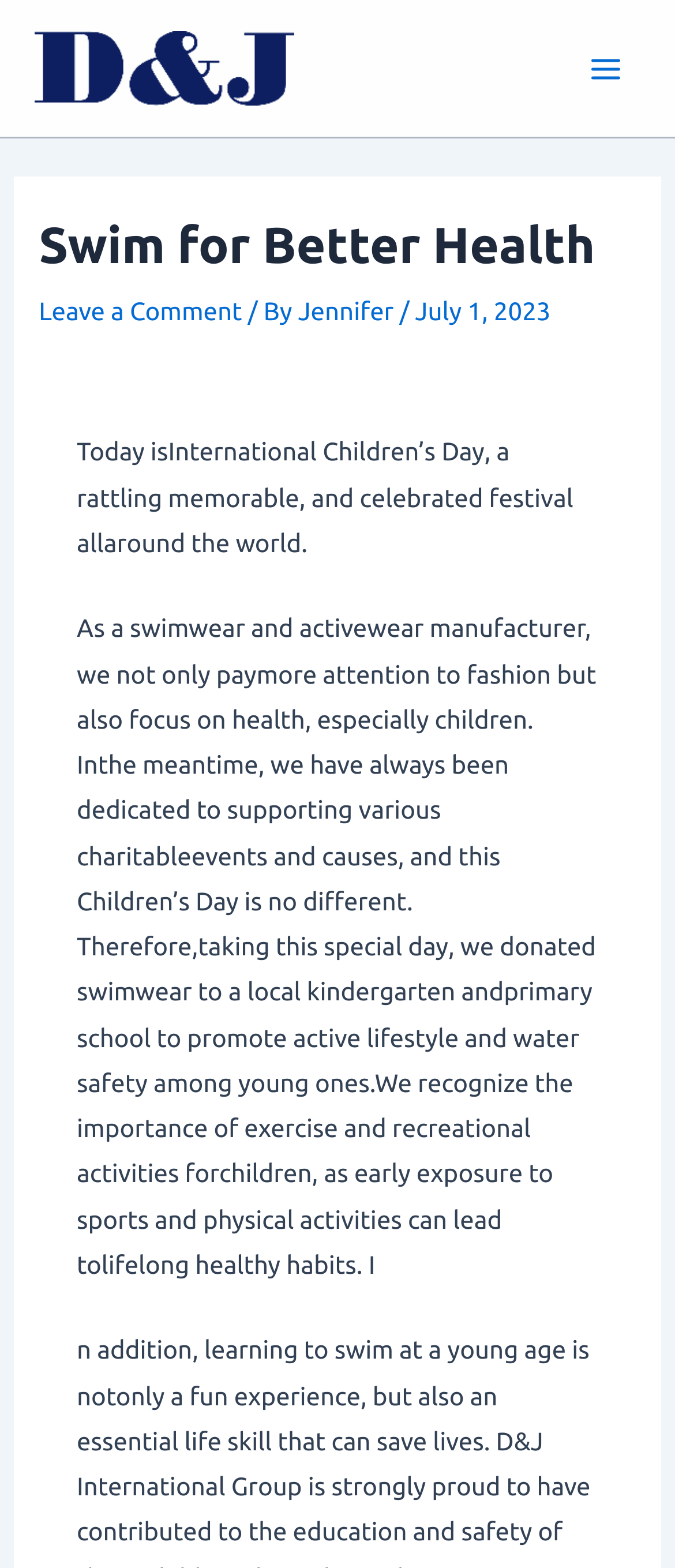What did the company donate to a local kindergarten and primary school?
Using the information from the image, provide a comprehensive answer to the question.

I found this information by reading the article, which mentions that the company 'donated swimwear to a local kindergarten and primary school to promote active lifestyle and water safety among young ones.'